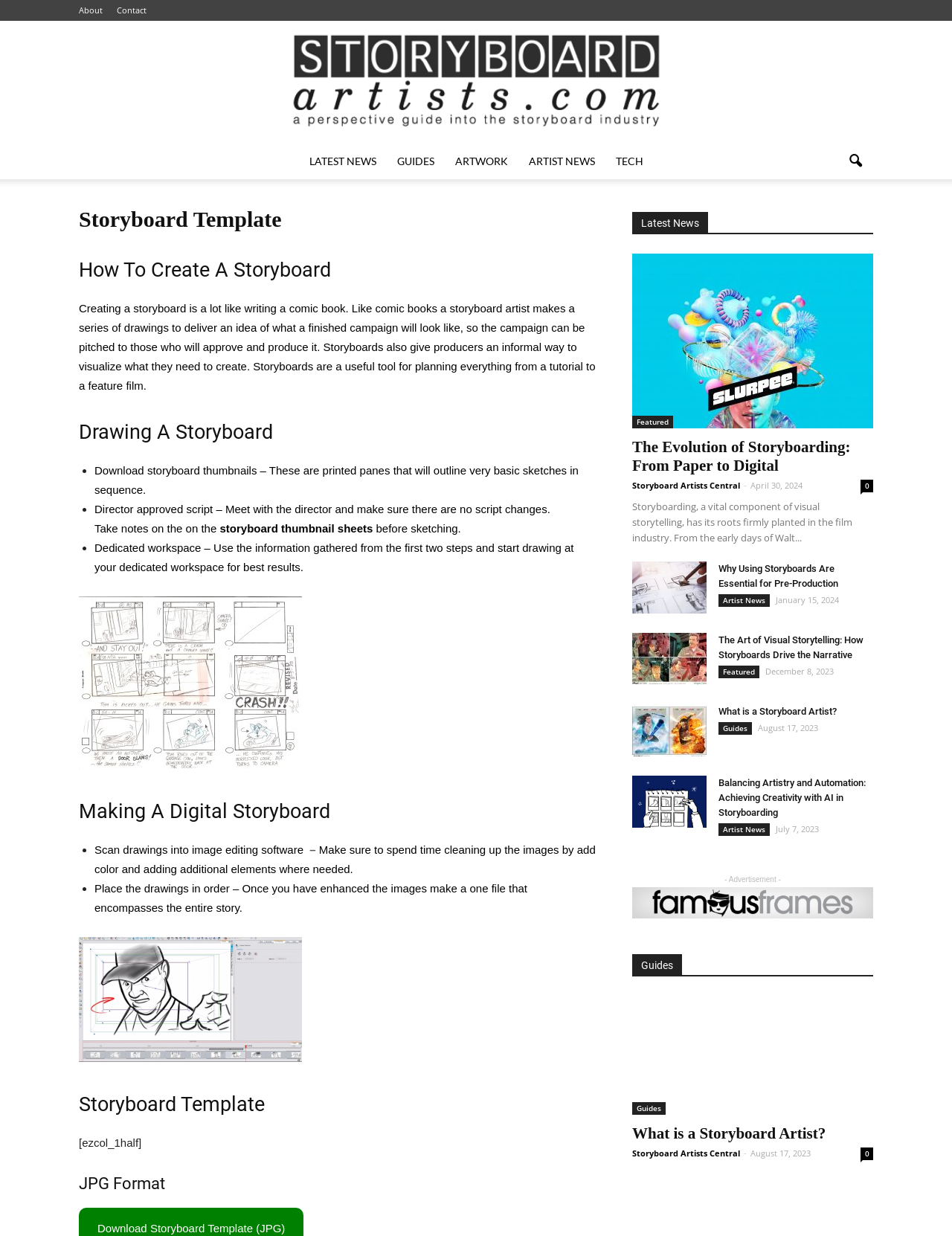From the given element description: "alt="Famous Frames Sponsored Advertisement"", find the bounding box for the UI element. Provide the coordinates as four float numbers between 0 and 1, in the order [left, top, right, bottom].

[0.664, 0.718, 0.917, 0.743]